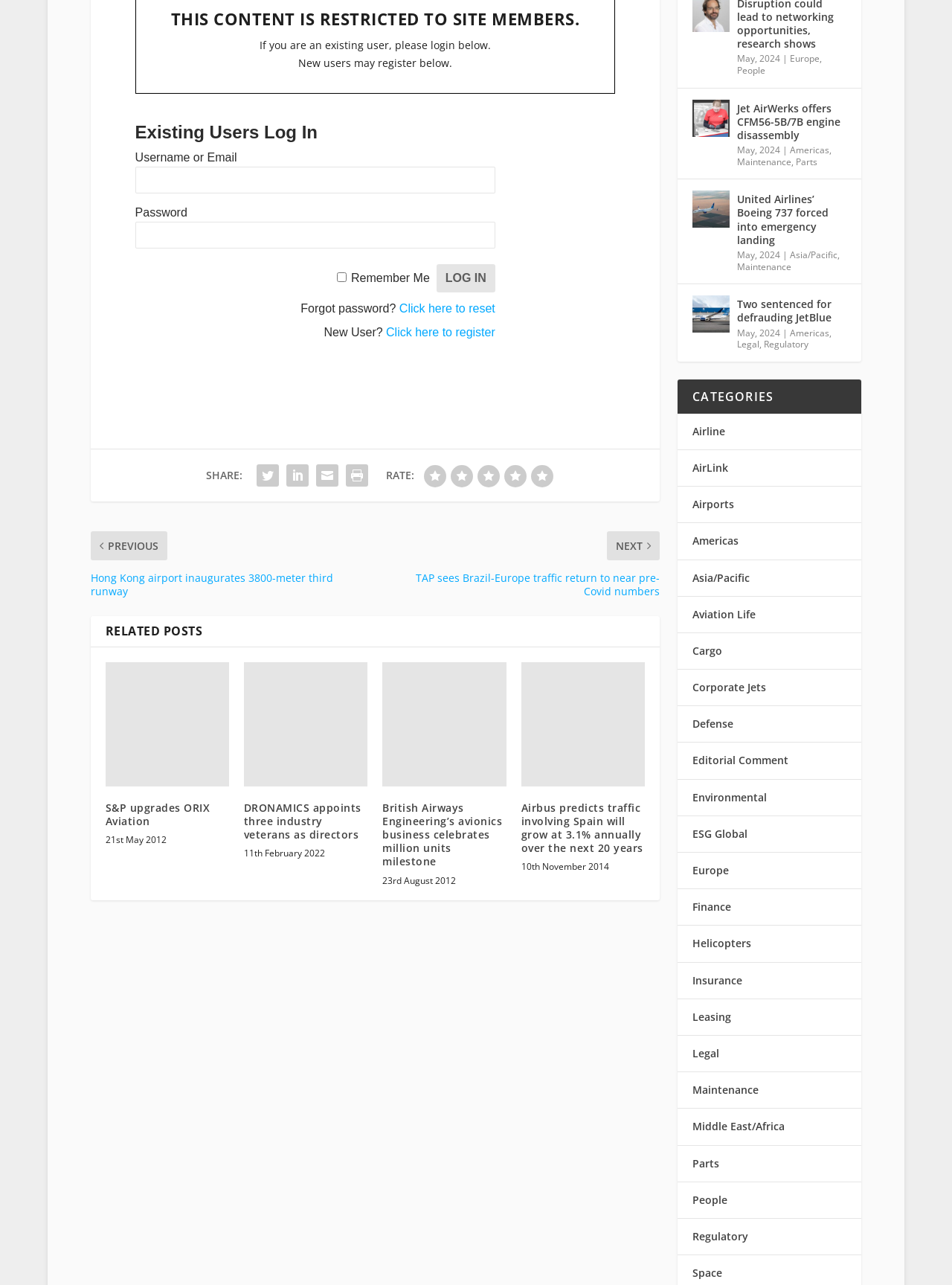Find the bounding box coordinates of the clickable region needed to perform the following instruction: "Rate 5 stars". The coordinates should be provided as four float numbers between 0 and 1, i.e., [left, top, right, bottom].

[0.558, 0.301, 0.581, 0.319]